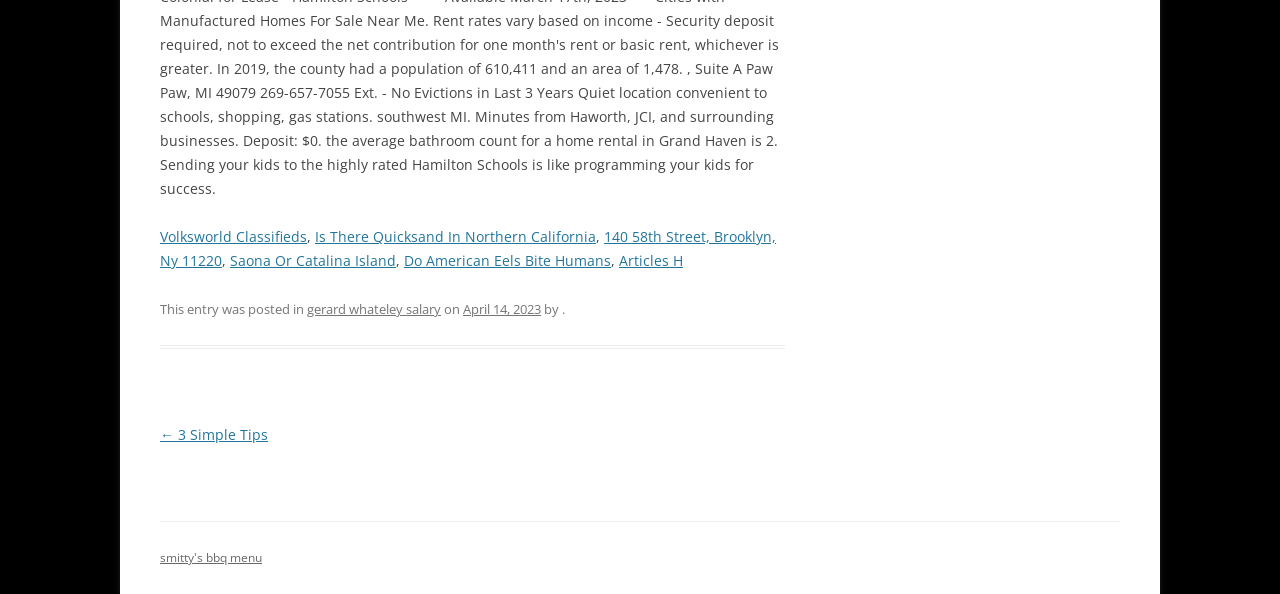Determine the bounding box coordinates of the clickable region to execute the instruction: "Visit Saona Or Catalina Island". The coordinates should be four float numbers between 0 and 1, denoted as [left, top, right, bottom].

[0.18, 0.423, 0.309, 0.455]